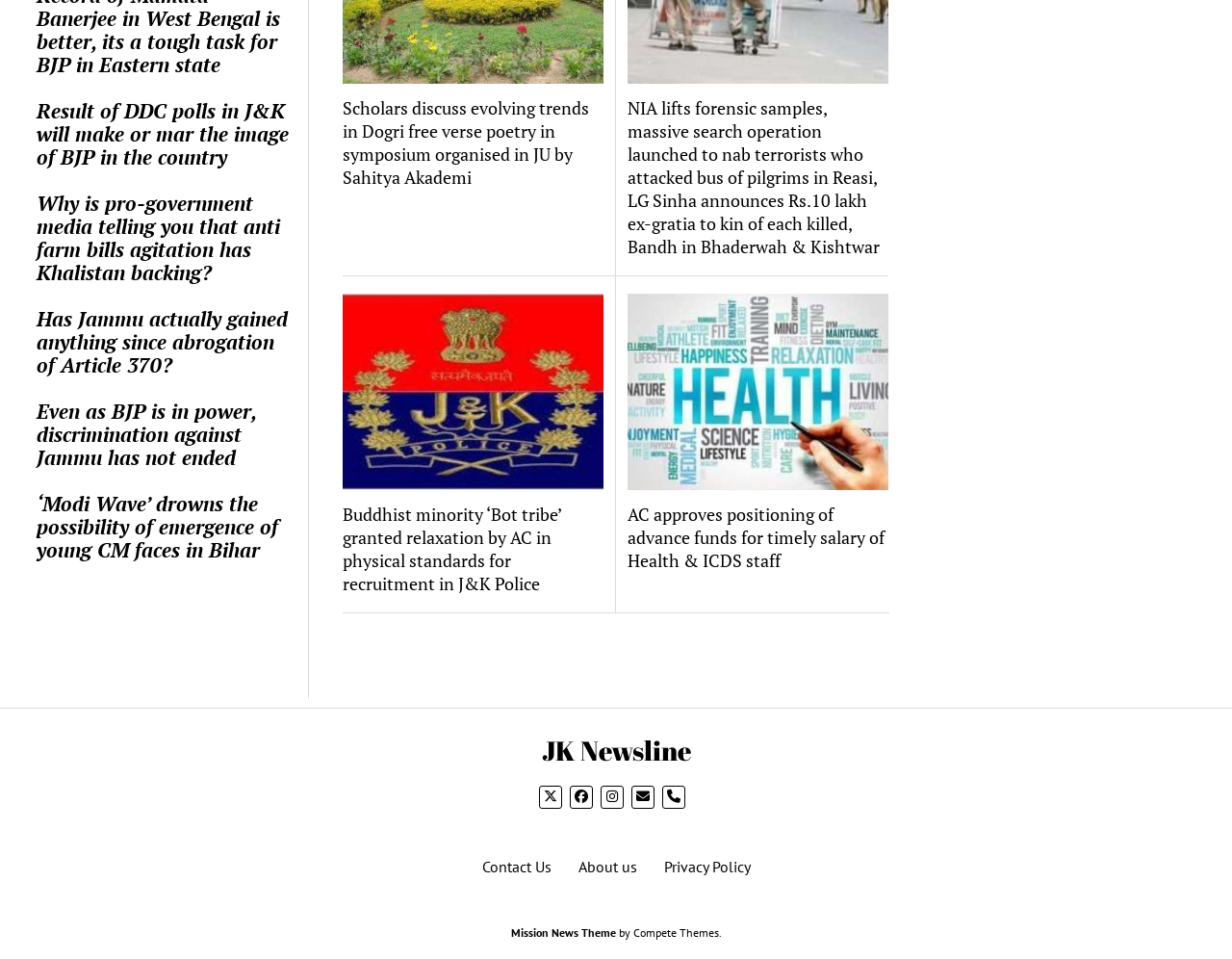Bounding box coordinates are specified in the format (top-left x, top-left y, bottom-right x, bottom-right y). All values are floating point numbers bounded between 0 and 1. Please provide the bounding box coordinate of the region this sentence describes: Mission News Theme

[0.414, 0.965, 0.5, 0.98]